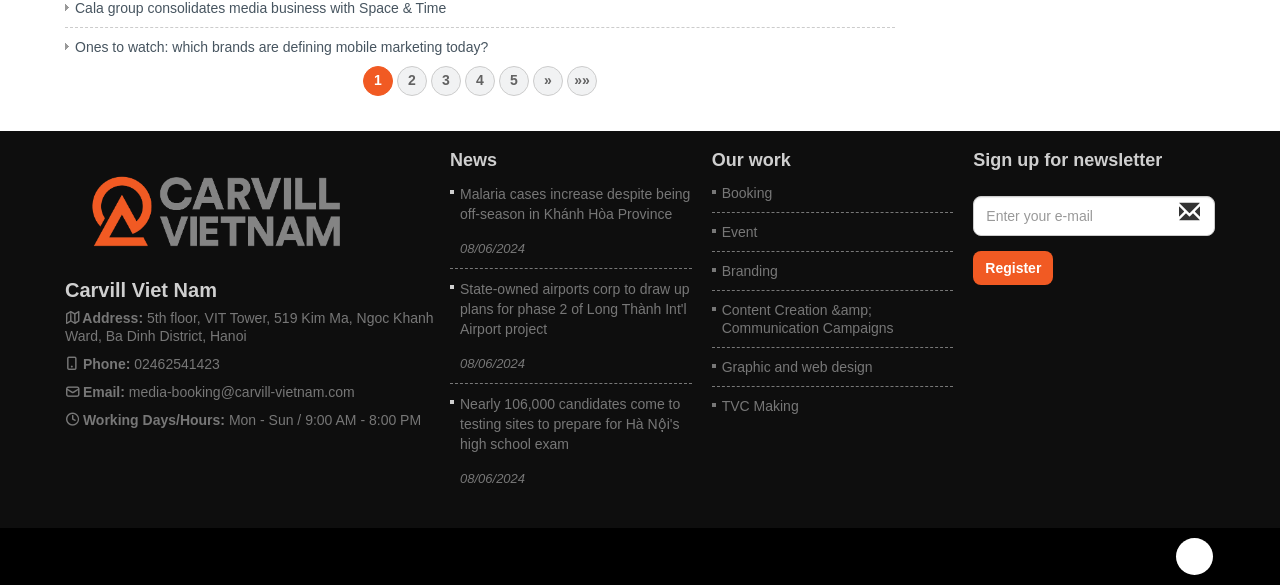Answer the question with a brief word or phrase:
What is the title of the first article?

Ones to watch: which brands are defining mobile marketing today?